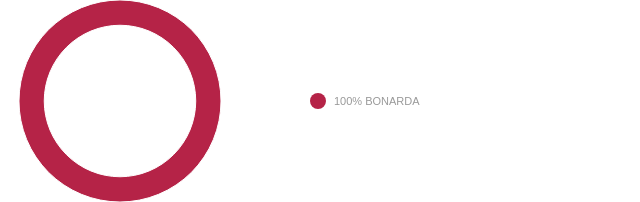Provide a comprehensive description of the image.

This image features a prominent circular graphic, predominantly in a rich shade of crimson, symbolizing the Lamadrid Clásico - Bonarda wine. To the right, the text "100% BONARDA" indicates the wine's varietal composition, emphasizing its exclusive use of the Bonarda grape. The striking contrast between the bold circle and the subtle text creates a visually engaging representation, illustrating the wine's identity and quality. This graphic is positioned within the context of a wine description, appealing to enthusiasts seeking to learn about this specific wine varietal.